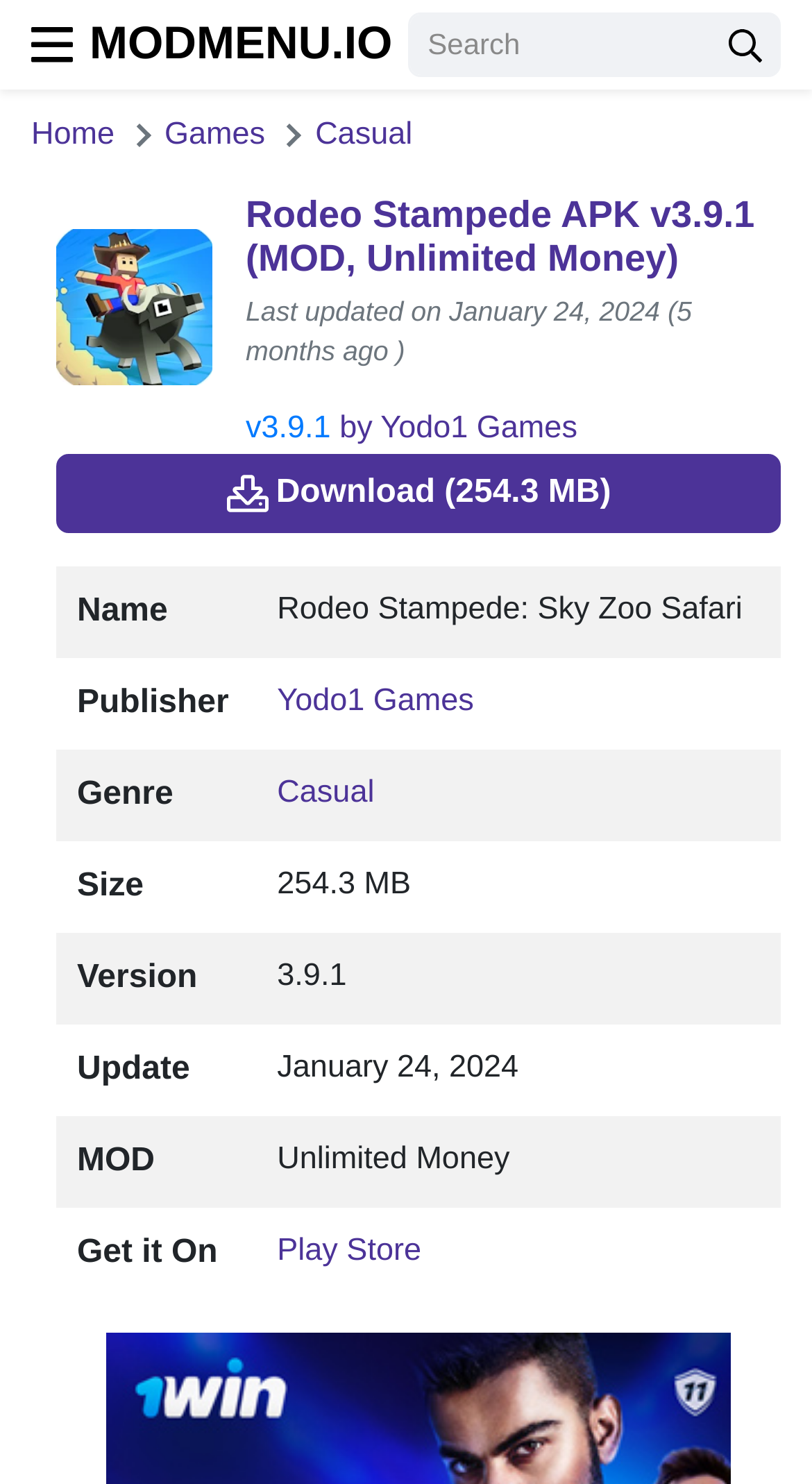Convey a detailed summary of the webpage, mentioning all key elements.

This webpage is about Rodeo Stampede APK v3.9.1, a casual game with unlimited money. At the top left corner, there is a menu button with an icon. Next to it, the website's title "MODMENU.IO" is displayed prominently. On the right side of the top section, there is a search bar and a button with an icon.

Below the top section, there are navigation links to "Home", "Games", and "Casual" categories. A large image related to Rodeo Stampede features is displayed, followed by the game's title and a time indicator showing when it was last updated.

The game's details are presented in a table format, with rows for "Name", "Publisher", "Genre", "Size", "Version", "Update", "MOD", and "Get it On". The corresponding information for each row is provided in the adjacent columns. There are also links to the publisher "Yodo1 Games" and the genre "Casual".

A download link for the game is available, with a size of 254.3 MB. Below the download link, there is a figure that takes up most of the remaining page space, likely an image or a screenshot of the game.